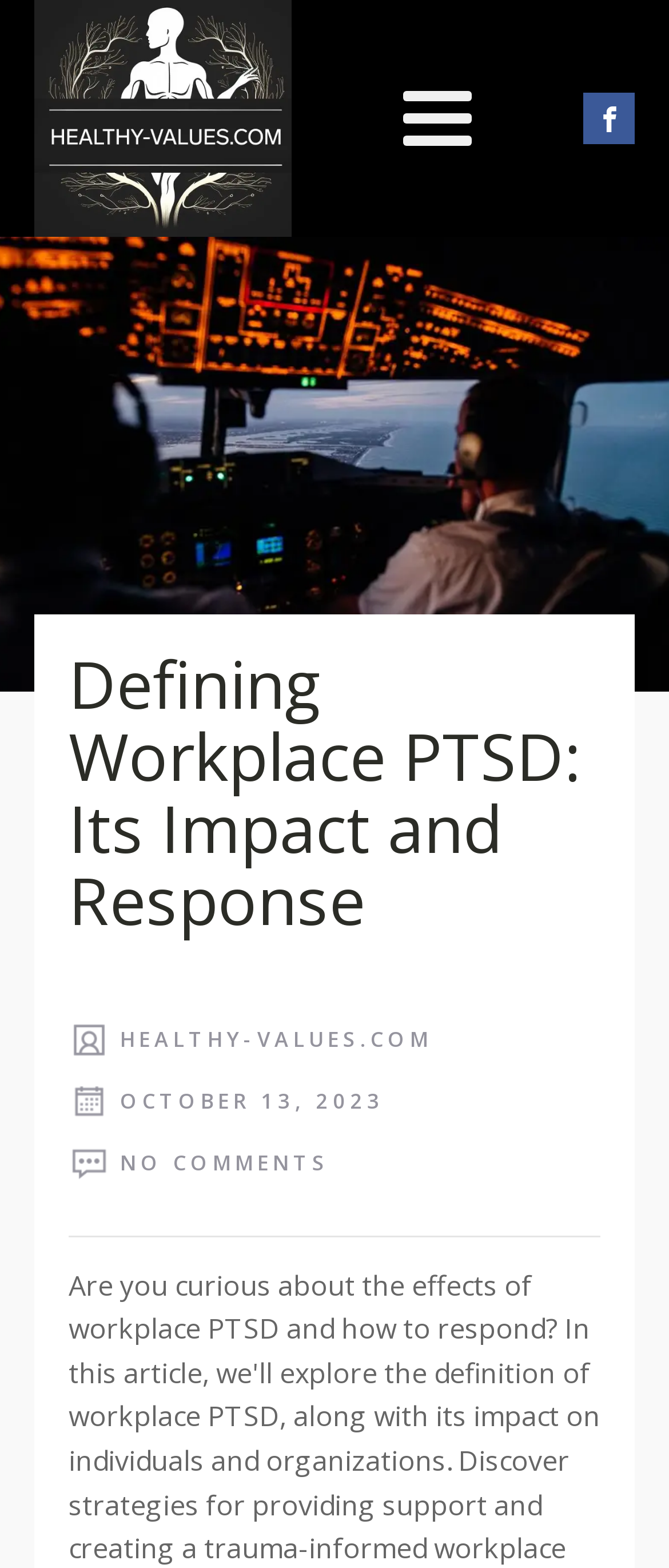Answer the question below using just one word or a short phrase: 
Is the article about a specific topic?

Yes